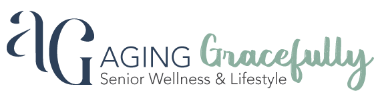Thoroughly describe everything you see in the image.

The image features the logo for "Aging Gracefully," a brand focused on senior wellness and lifestyle. The logo showcases a harmonious blend of elegant typography, with a stylized "a" and "G" prominently displayed. The word "AGING" is emphasized in a bold, navy blue font, while "Gracefully" is presented in a softer, flowing script with a green hue, suggesting a sense of tranquility and grace. Beneath the main title, the tagline "Senior Wellness & Lifestyle" clearly communicates the brand’s mission to promote healthy living and well-being among seniors, reflecting a compassionate approach to aging. This visual identity encapsulates the supportive and empowering ethos of the Aging Gracefully initiative.